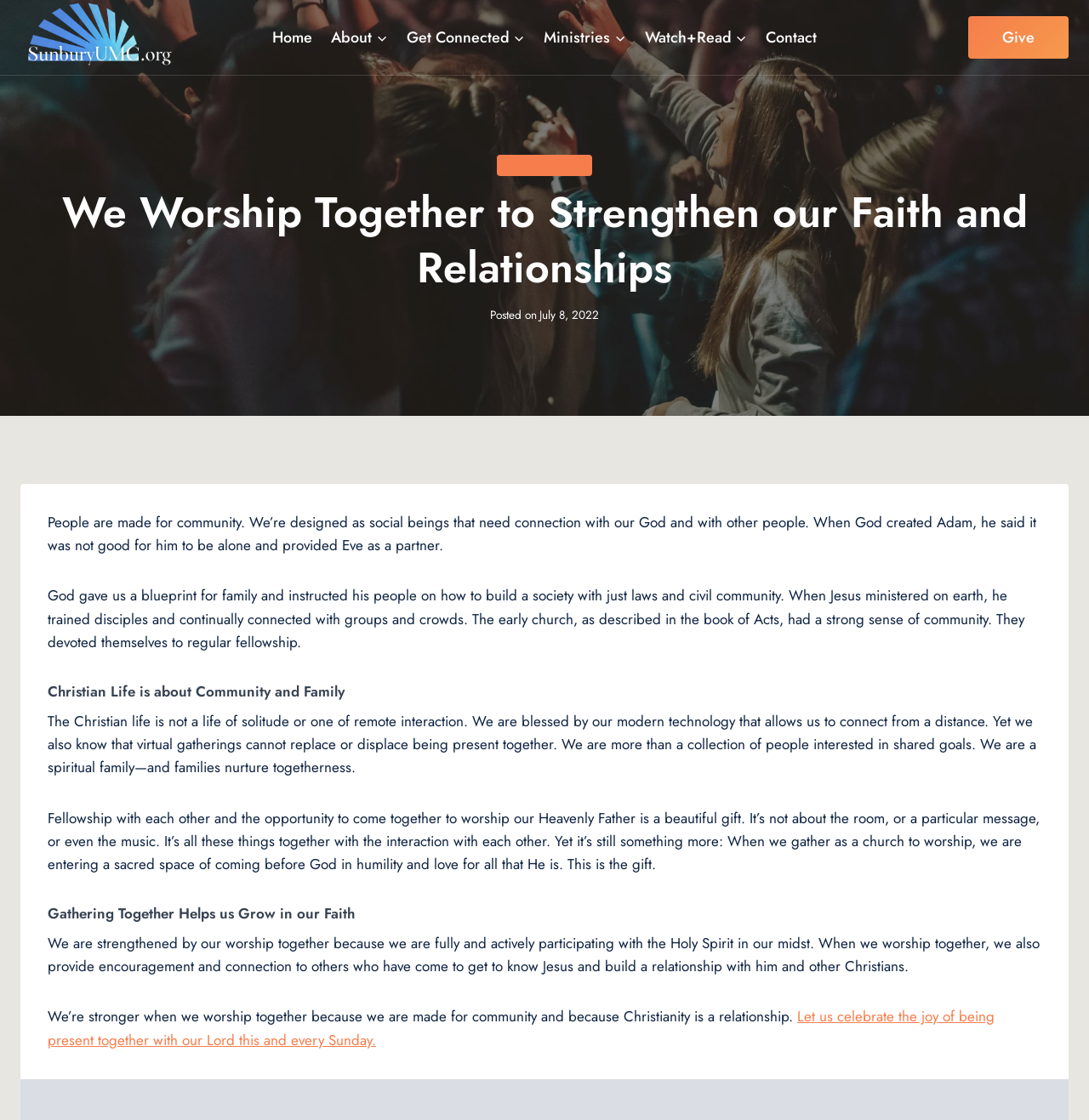Locate the bounding box of the user interface element based on this description: "Worship Series".

[0.456, 0.138, 0.544, 0.157]